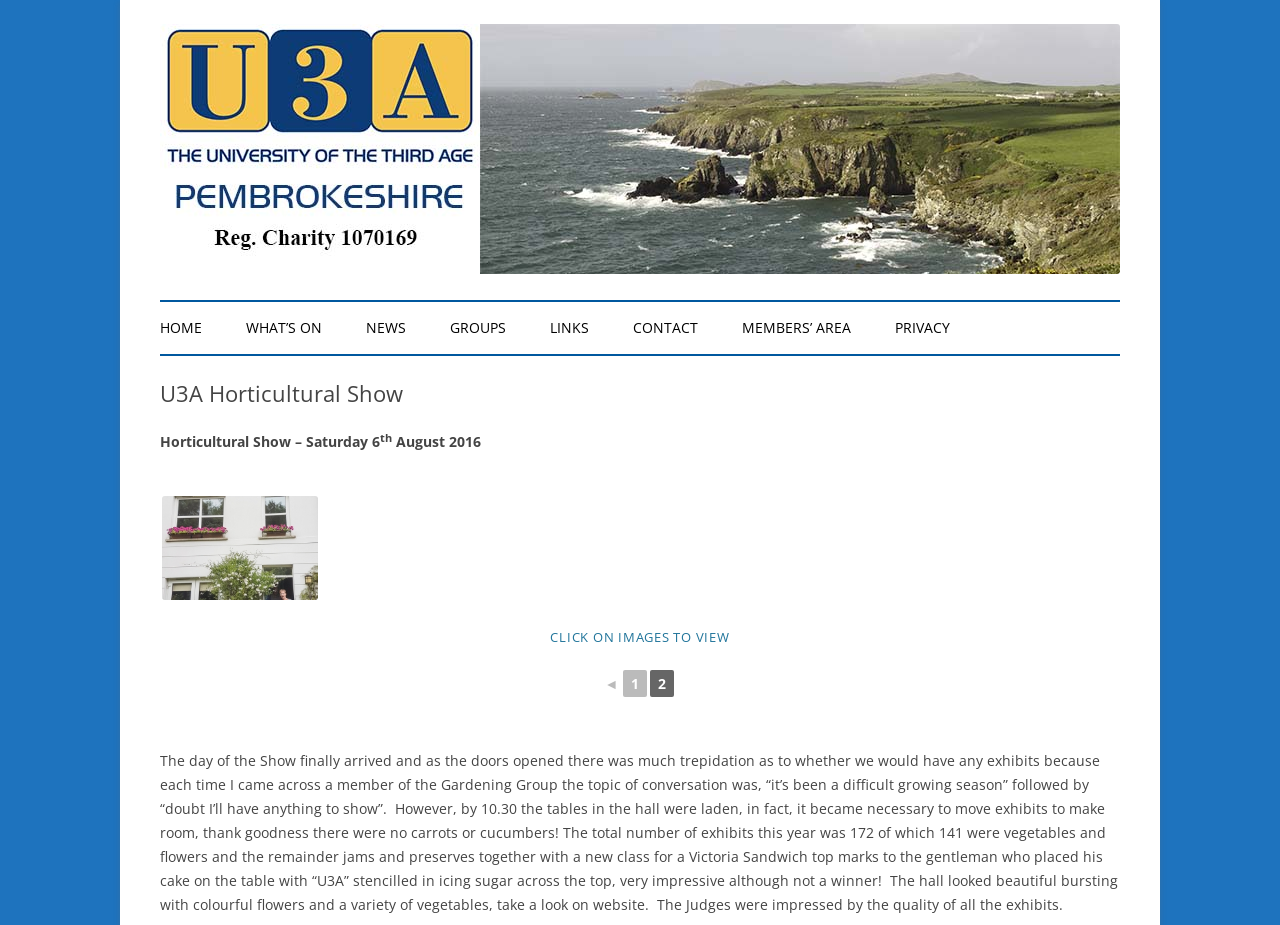Based on the element description What’s on, identify the bounding box of the UI element in the given webpage screenshot. The coordinates should be in the format (top-left x, top-left y, bottom-right x, bottom-right y) and must be between 0 and 1.

[0.192, 0.326, 0.252, 0.382]